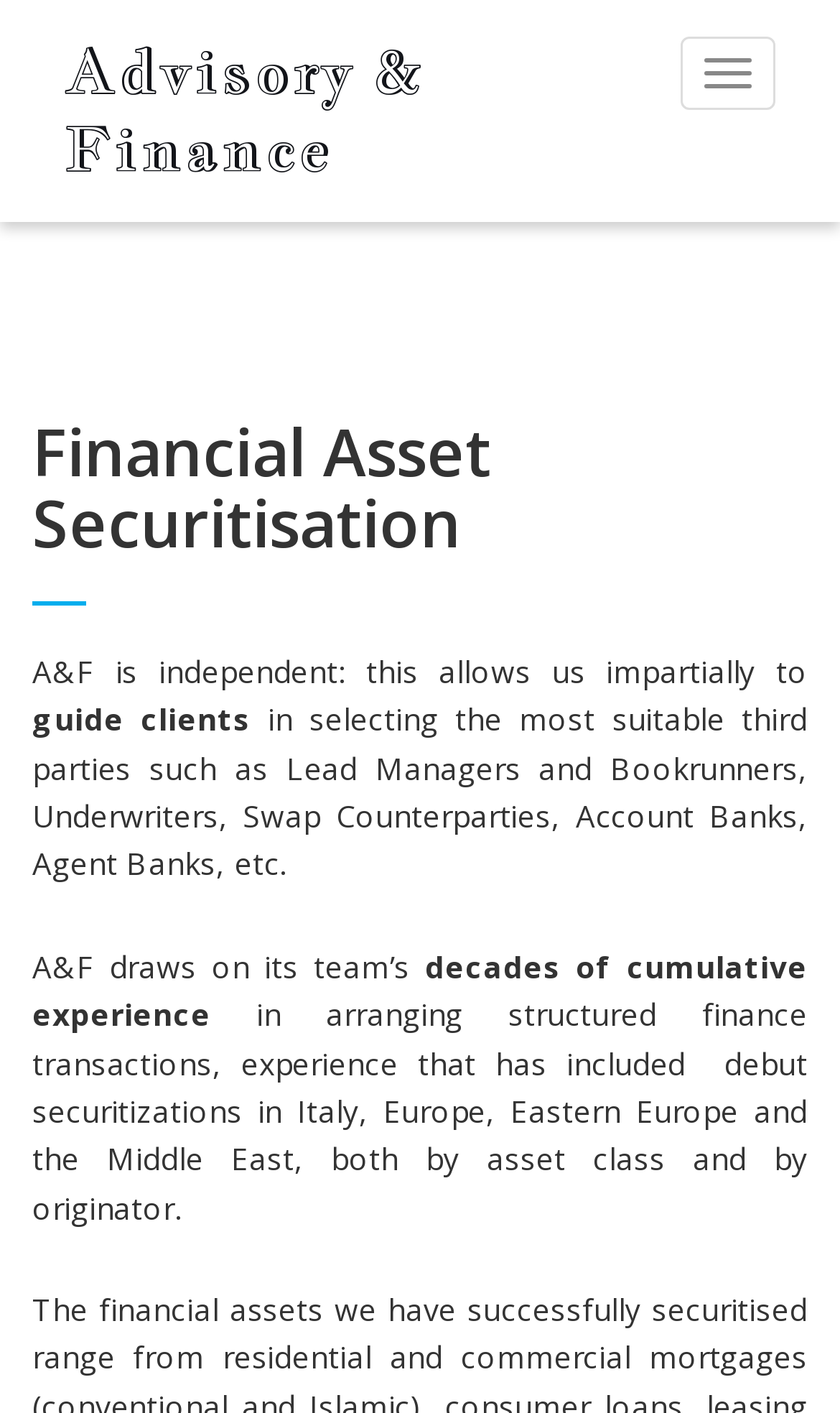What is the benefit of A&F's independence?
Using the image, elaborate on the answer with as much detail as possible.

According to the webpage, A&F's independence allows them to provide impartial guidance to clients in selecting the most suitable third parties, which is stated in the sentence 'A&F is independent: this allows us impartially to guide clients...'.